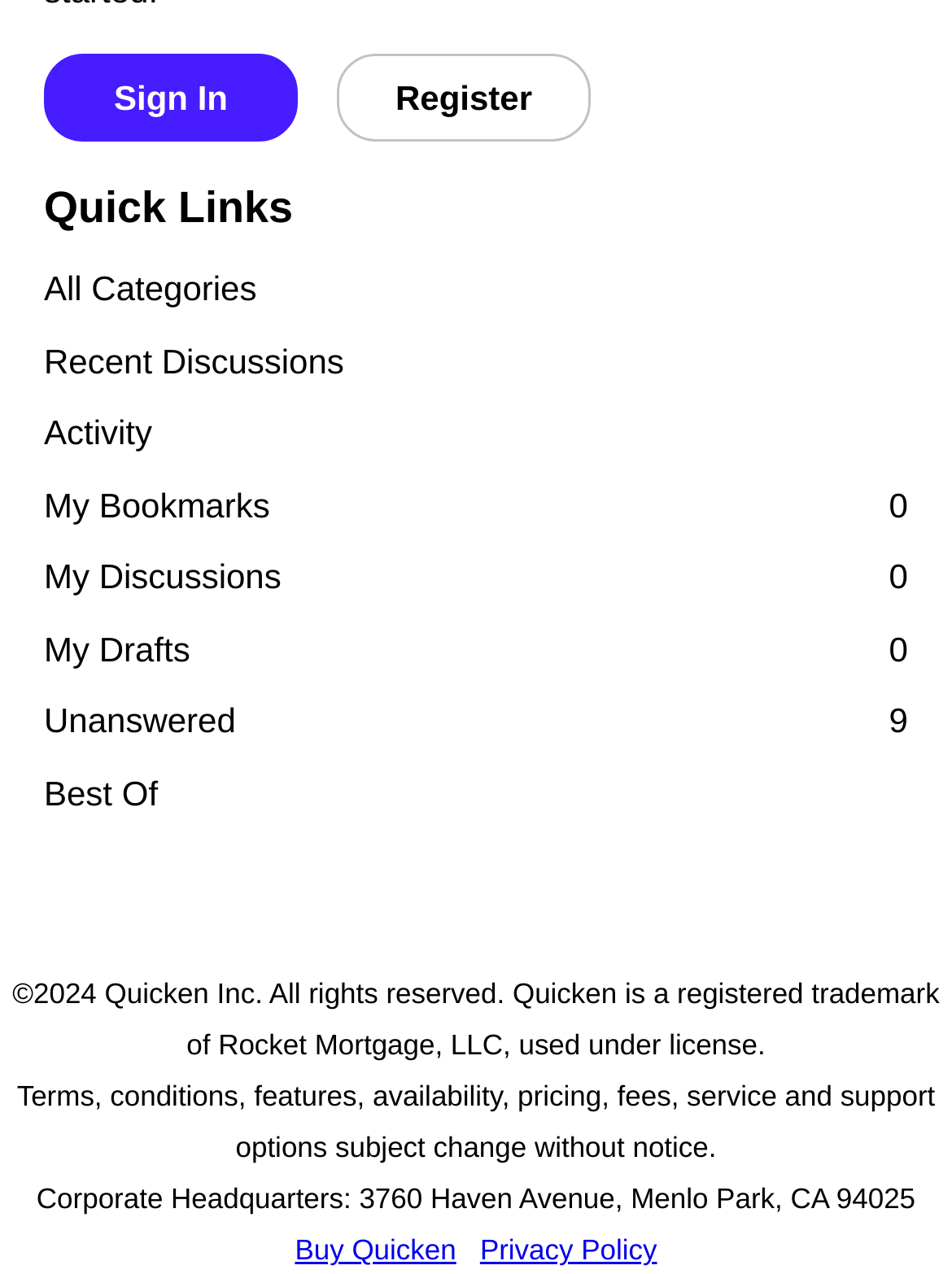How many discussions does the user have?
Answer the question with a single word or phrase by looking at the picture.

0